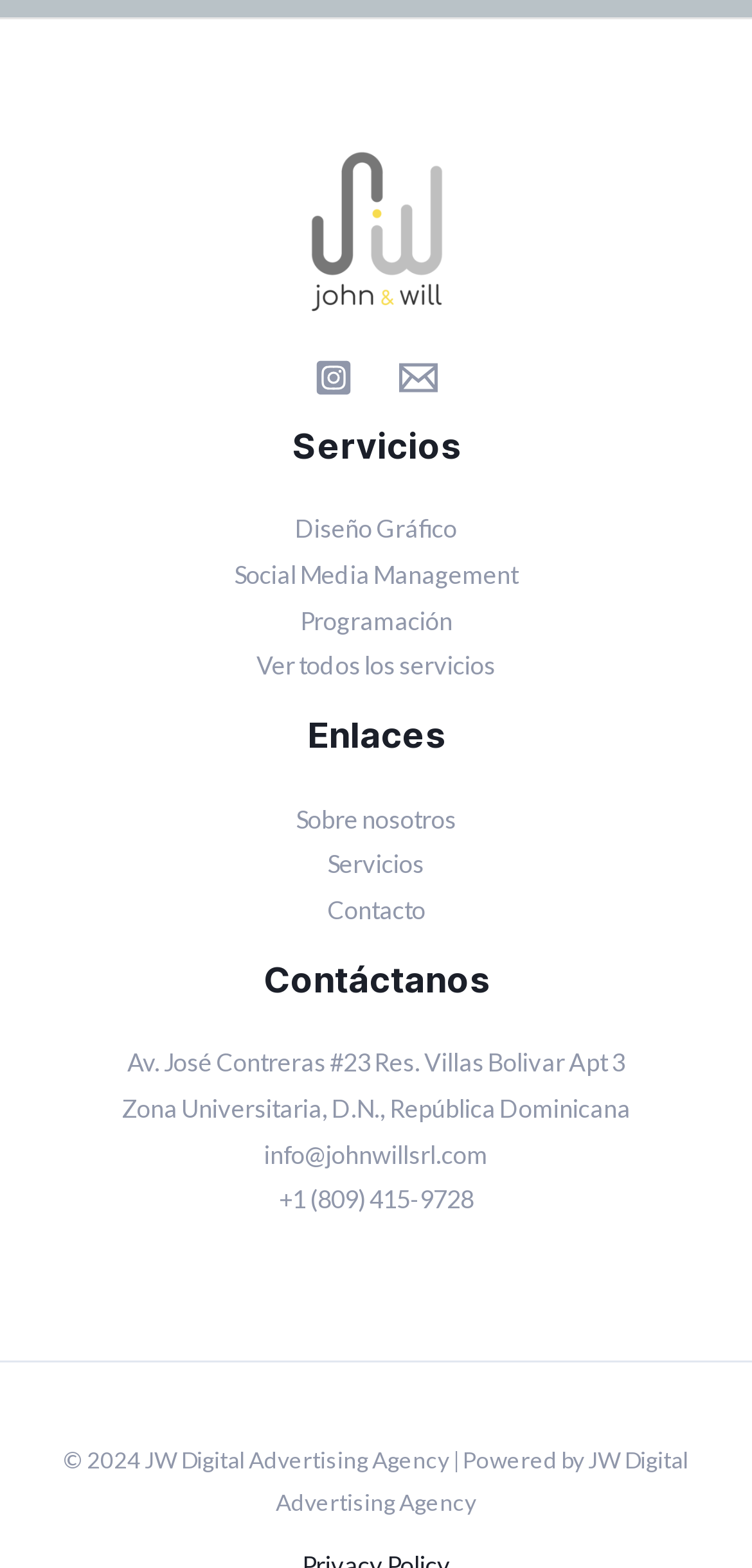Identify the bounding box coordinates necessary to click and complete the given instruction: "check info rtp slot gacor".

[0.375, 0.142, 0.678, 0.162]